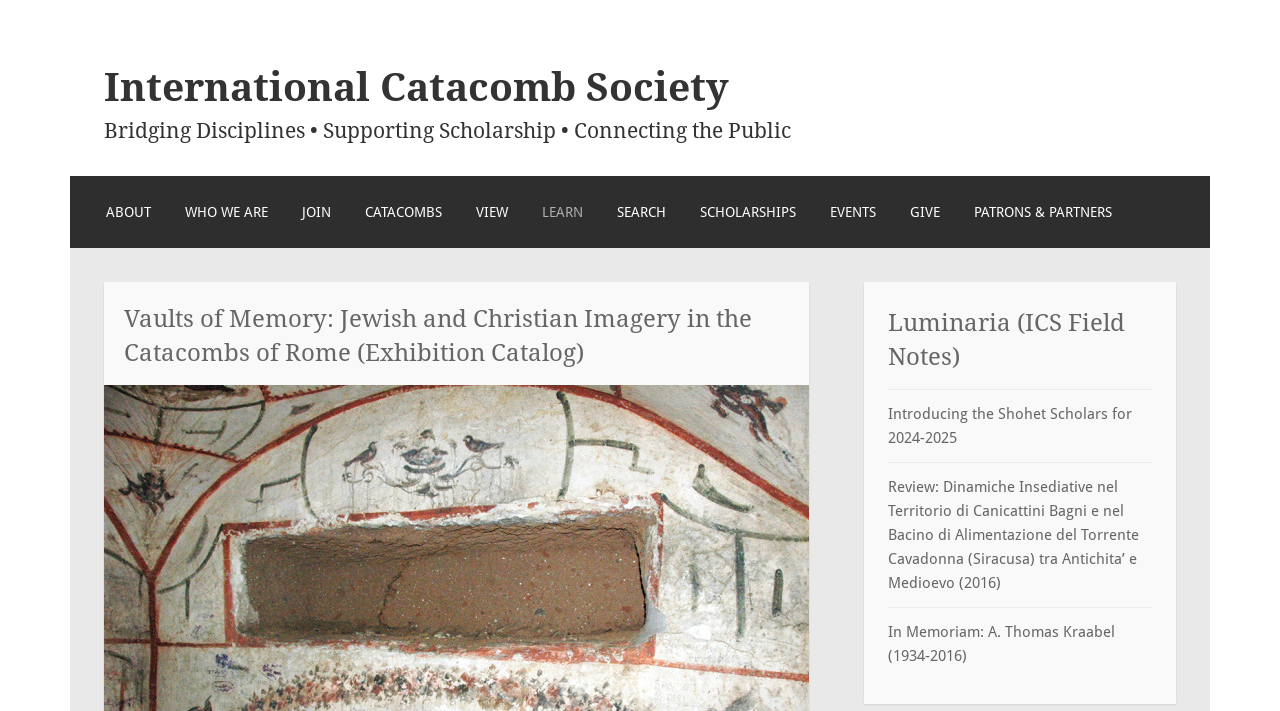Review the image closely and give a comprehensive answer to the question: What is the purpose of the 'SKIP TO CONTENT' link?

The 'SKIP TO CONTENT' link can be found at the top of the webpage, below the organization's name. Its purpose is to allow users to skip the navigation menu and go directly to the main content of the webpage, which is useful for users who are using screen readers or have difficulty navigating through the menu.